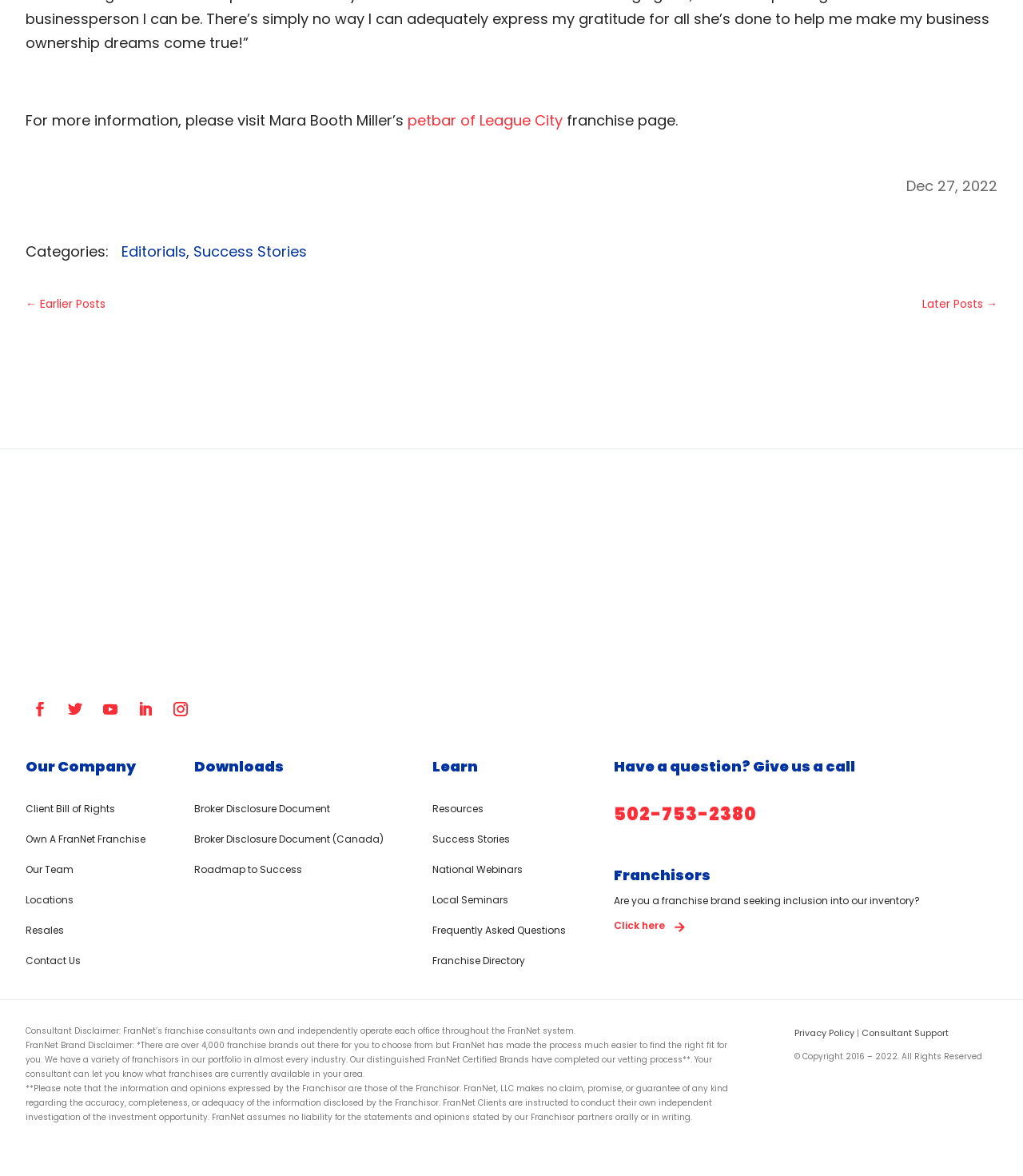Point out the bounding box coordinates of the section to click in order to follow this instruction: "Learn about Client Bill of Rights".

[0.025, 0.681, 0.112, 0.7]